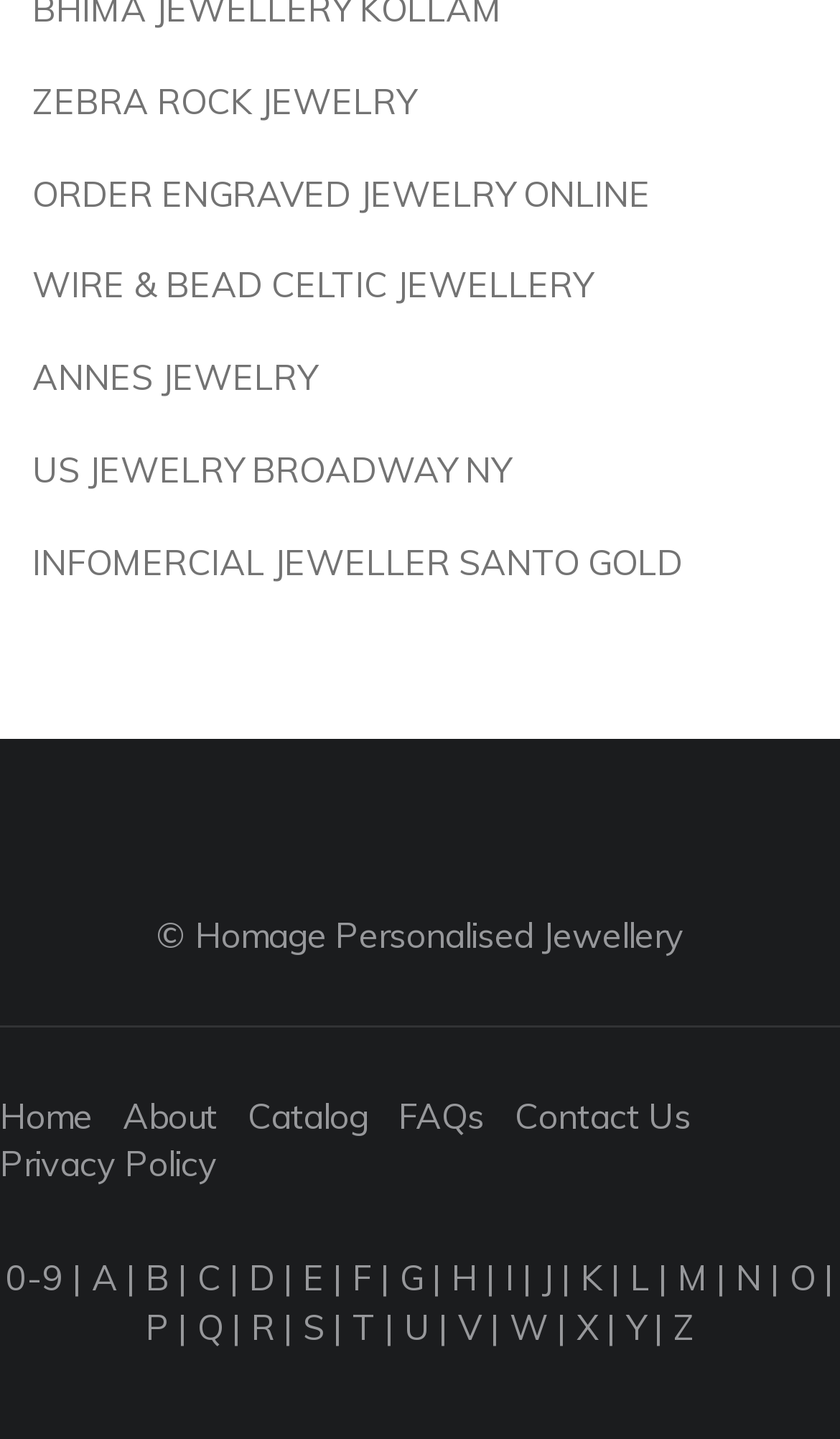Determine the bounding box coordinates for the clickable element required to fulfill the instruction: "Click on link starting with letter A". Provide the coordinates as four float numbers between 0 and 1, i.e., [left, top, right, bottom].

[0.109, 0.873, 0.14, 0.903]